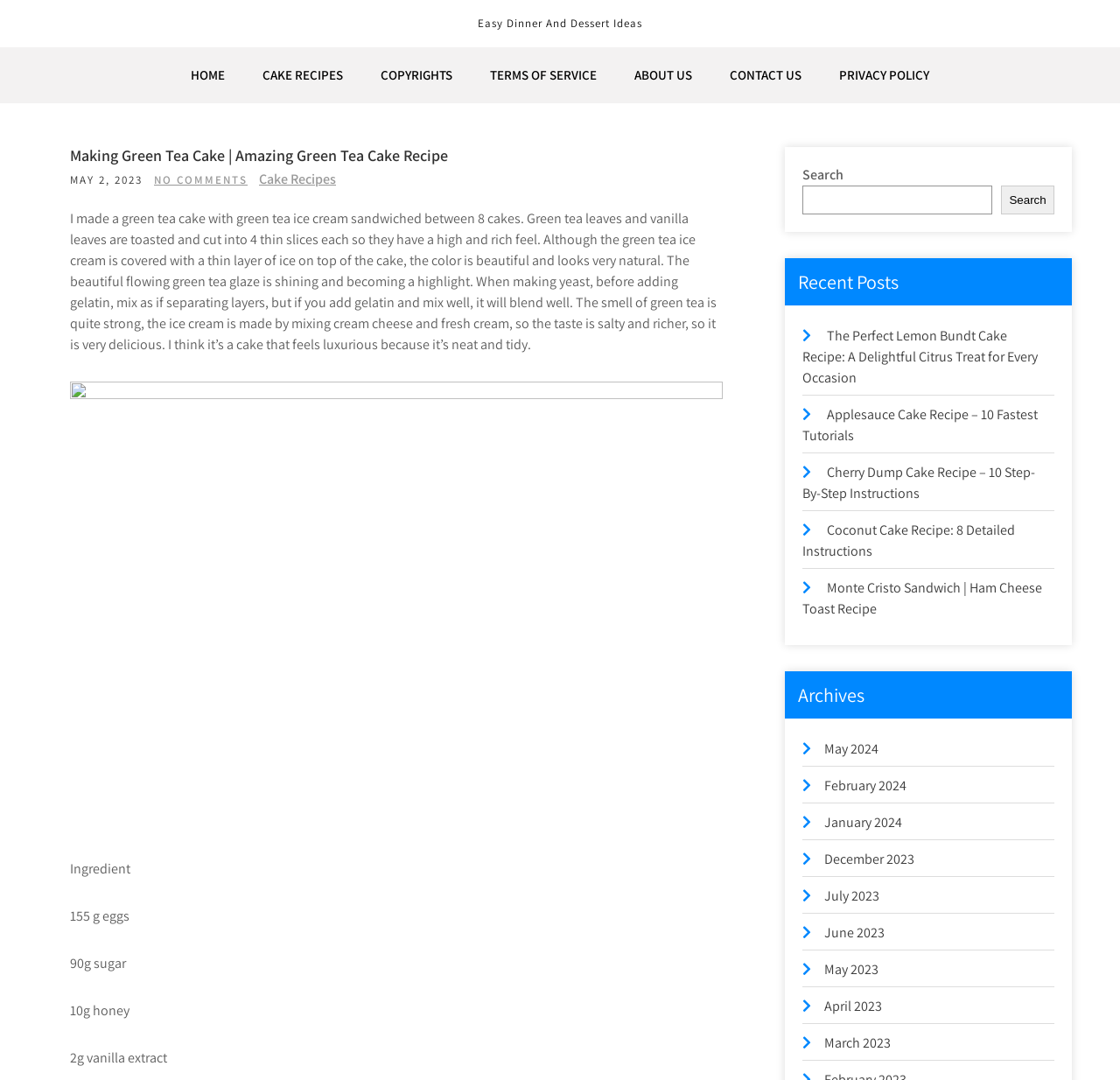Using the information in the image, give a detailed answer to the following question: What is the date of the current post?

I found the answer by looking at the StaticText element 'MAY 2, 2023' which is located near the heading 'Making Green Tea Cake | Amazing Green Tea Cake Recipe'. This suggests that the date of the current post is May 2, 2023.